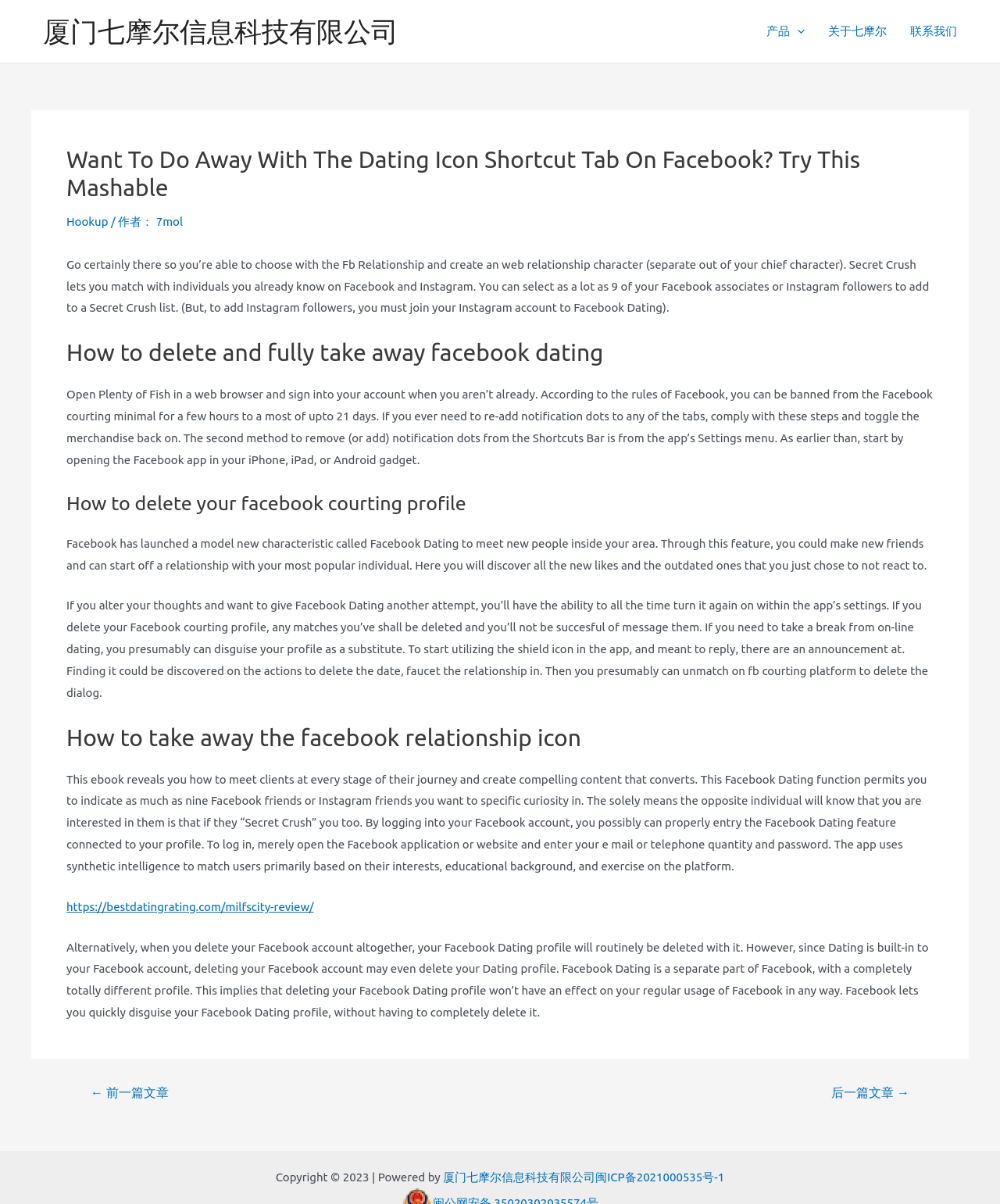Find the bounding box coordinates of the element to click in order to complete this instruction: "Read the article about how to delete and fully take away Facebook dating". The bounding box coordinates must be four float numbers between 0 and 1, denoted as [left, top, right, bottom].

[0.066, 0.281, 0.934, 0.306]